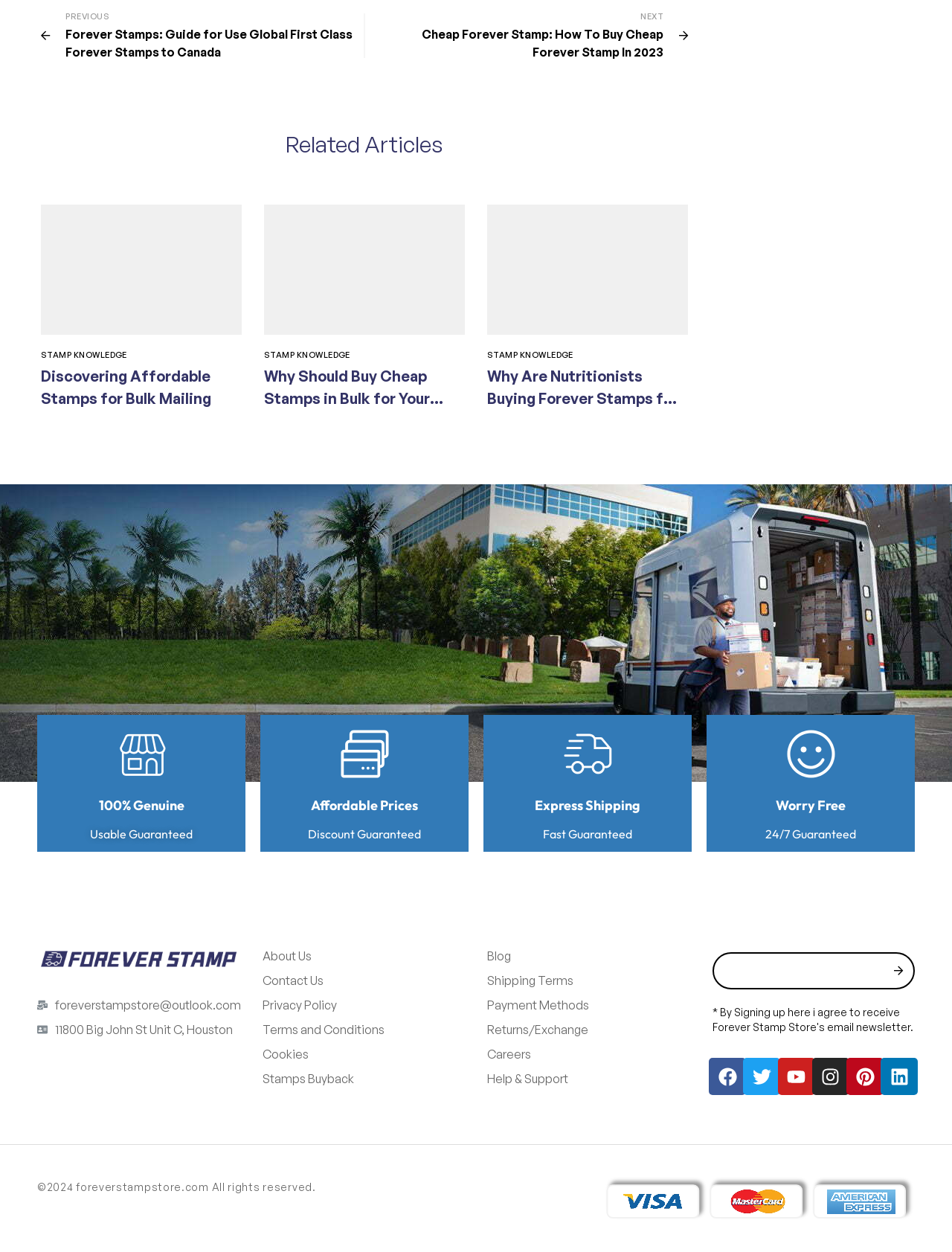What is the purpose of the textbox at the bottom of the webpage?
Give a single word or phrase as your answer by examining the image.

Email subscription